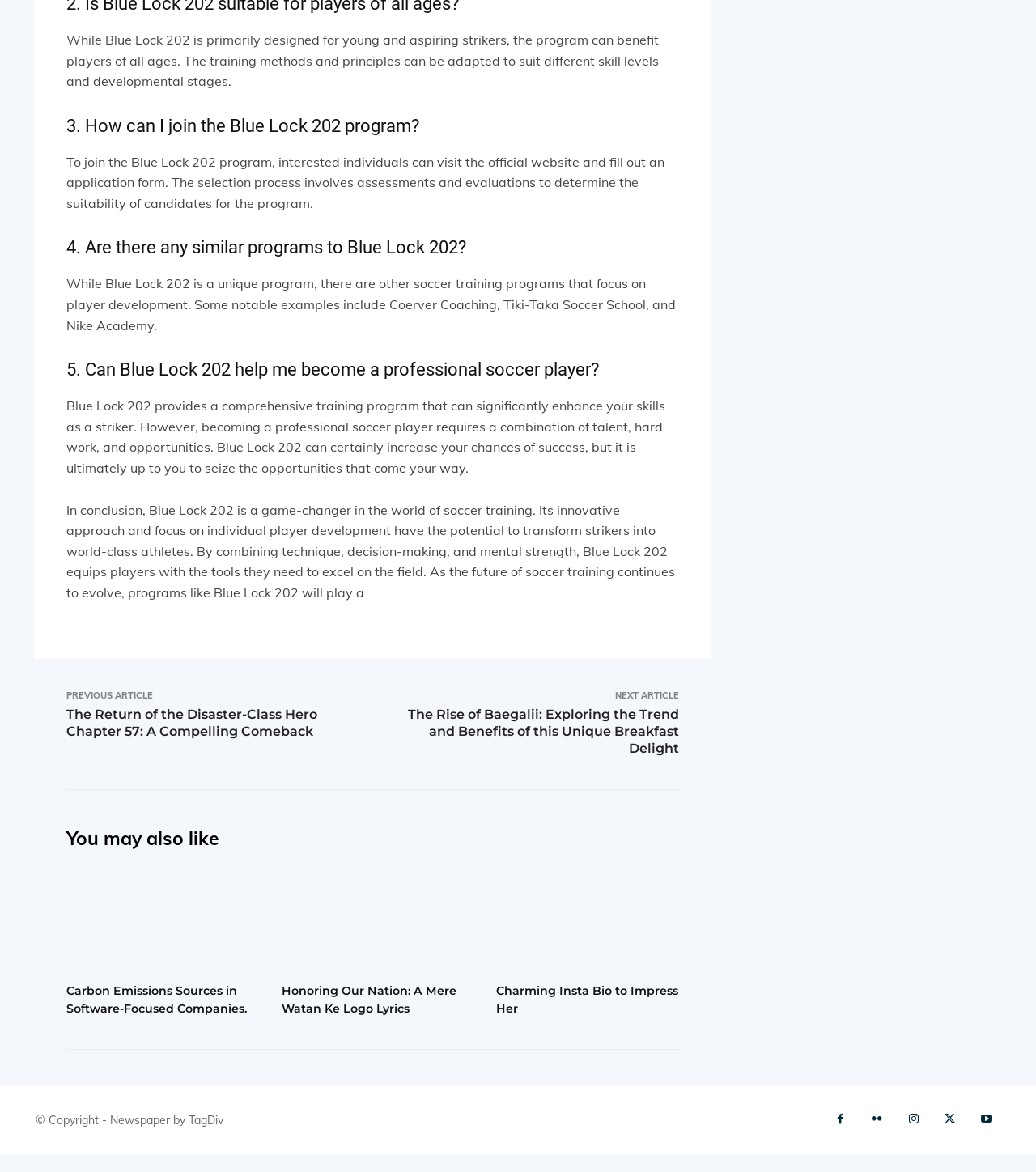Identify the bounding box coordinates for the element that needs to be clicked to fulfill this instruction: "click the 'Honoring Our Nation: A Mere Watan Ke Logo Lyrics' link". Provide the coordinates in the format of four float numbers between 0 and 1: [left, top, right, bottom].

[0.272, 0.739, 0.448, 0.832]